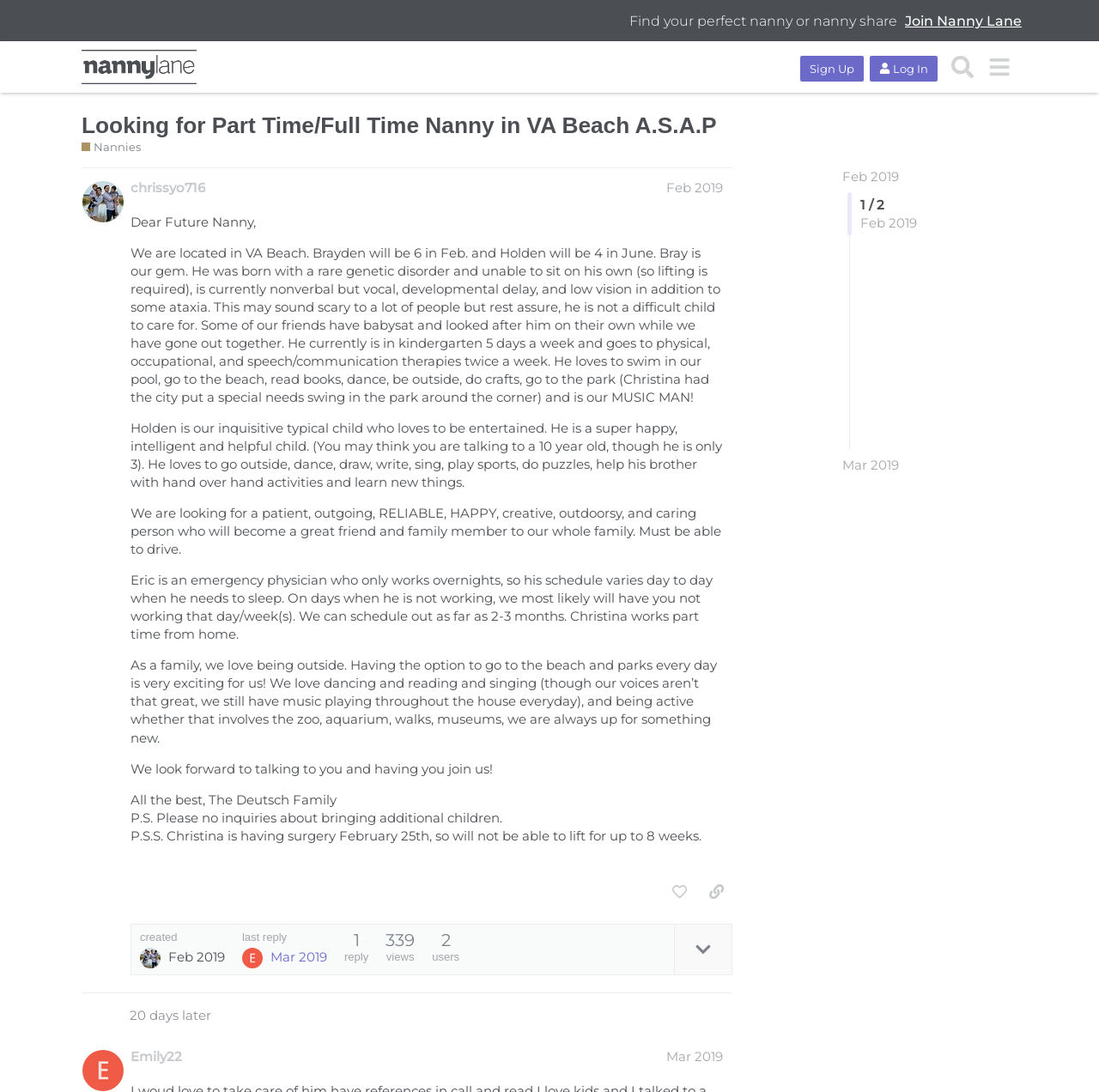Identify the bounding box coordinates for the element you need to click to achieve the following task: "View the post by chrissyo716". The coordinates must be four float values ranging from 0 to 1, formatted as [left, top, right, bottom].

[0.075, 0.154, 0.755, 0.909]